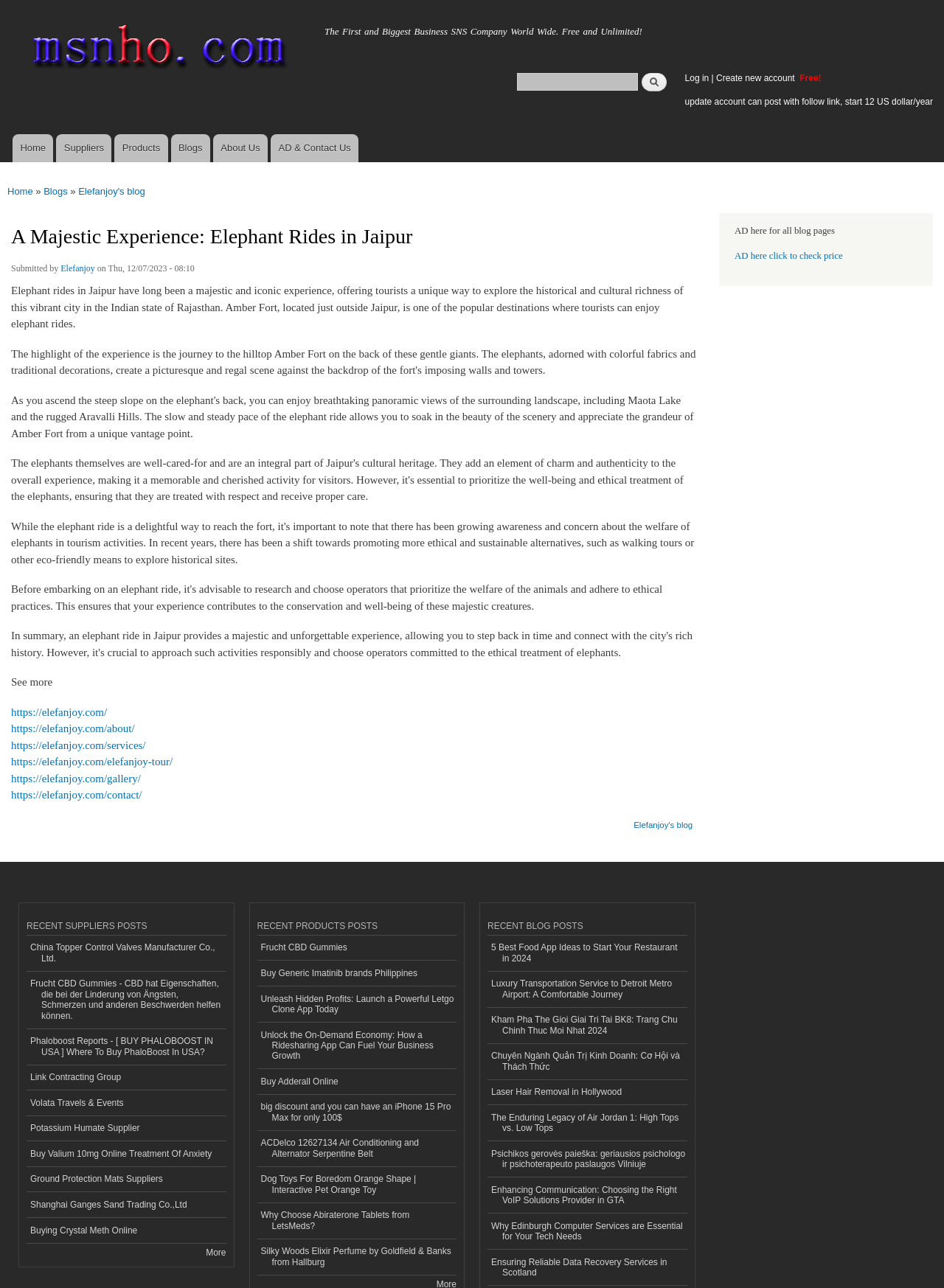Locate the bounding box coordinates for the element described below: "Buy Adderall Online". The coordinates must be four float values between 0 and 1, formatted as [left, top, right, bottom].

[0.272, 0.83, 0.484, 0.85]